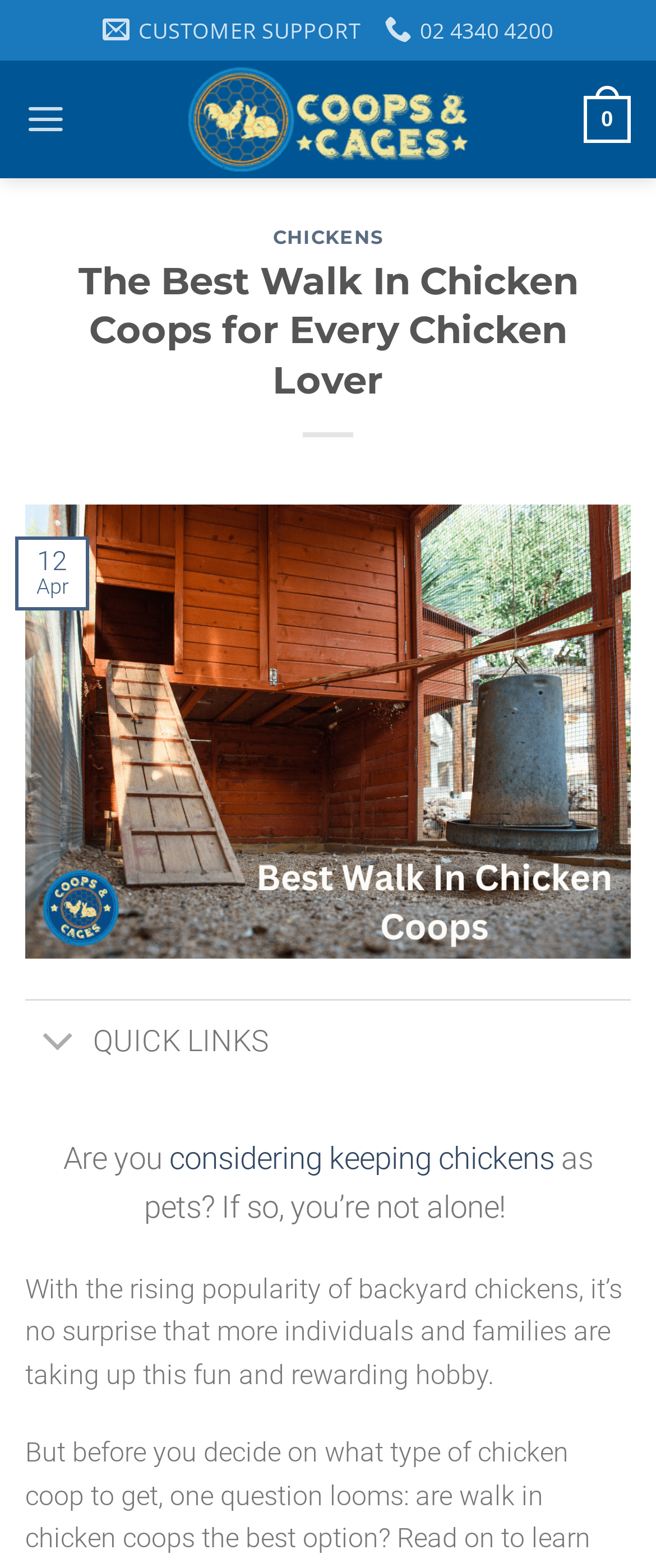Highlight the bounding box coordinates of the element that should be clicked to carry out the following instruction: "Toggle QUICK LINKS". The coordinates must be given as four float numbers ranging from 0 to 1, i.e., [left, top, right, bottom].

[0.038, 0.637, 0.962, 0.691]